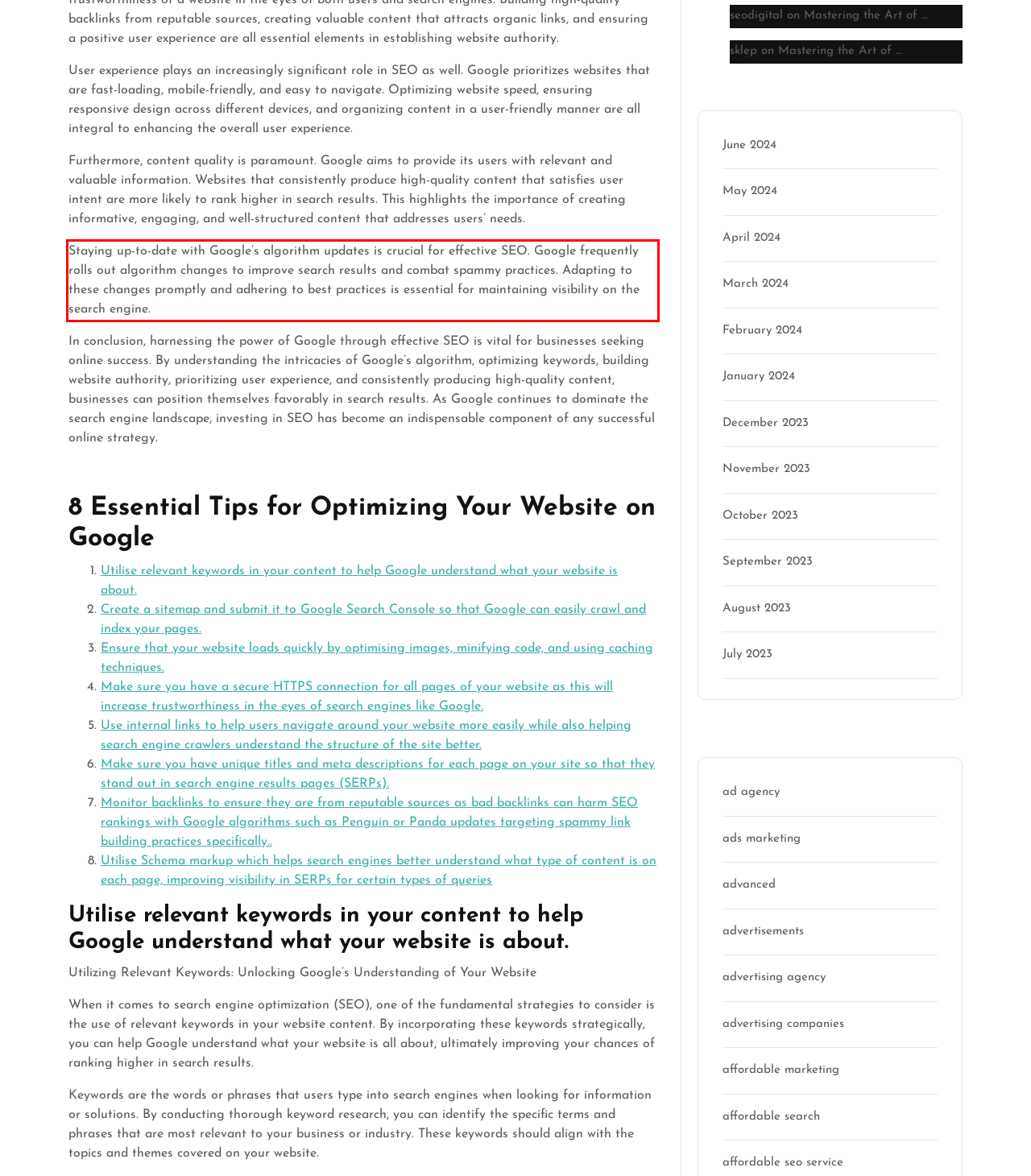You are presented with a webpage screenshot featuring a red bounding box. Perform OCR on the text inside the red bounding box and extract the content.

Staying up-to-date with Google’s algorithm updates is crucial for effective SEO. Google frequently rolls out algorithm changes to improve search results and combat spammy practices. Adapting to these changes promptly and adhering to best practices is essential for maintaining visibility on the search engine.